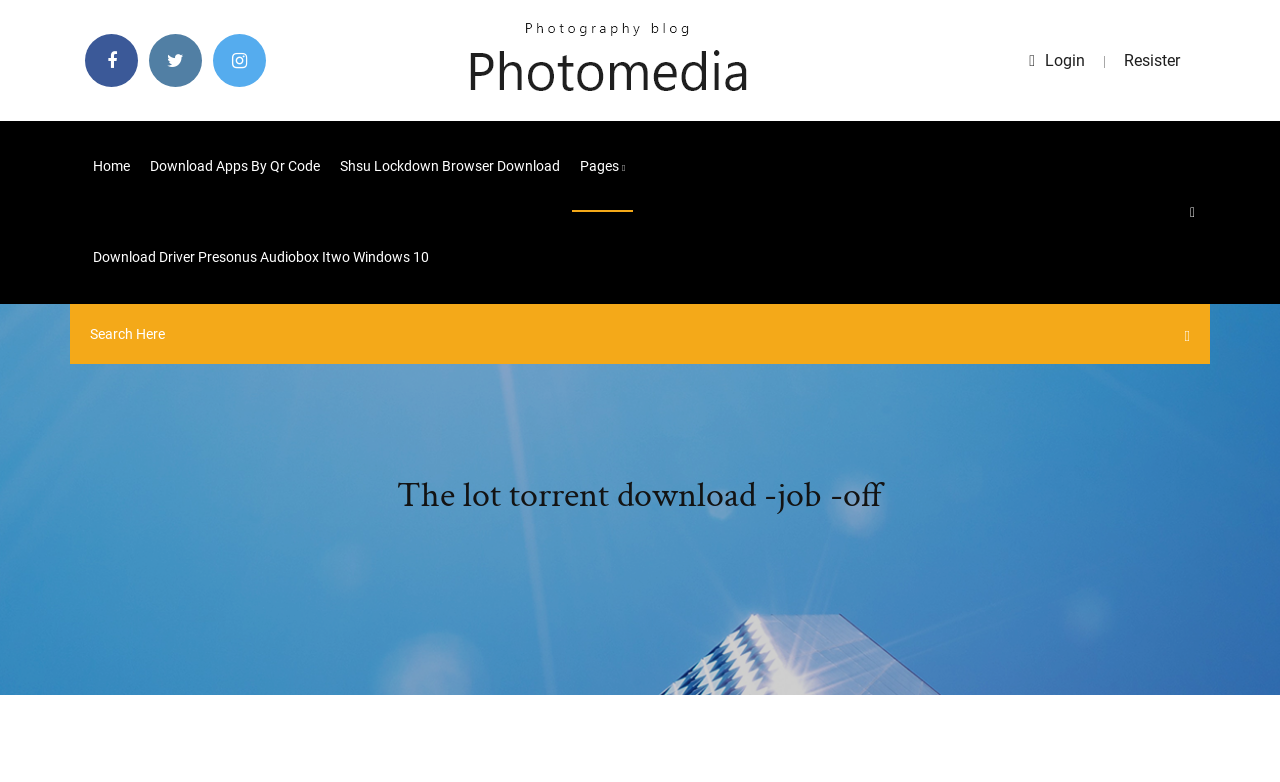Extract the bounding box coordinates of the UI element described by: "Download apps by qr code". The coordinates should include four float numbers ranging from 0 to 1, e.g., [left, top, right, bottom].

[0.111, 0.155, 0.256, 0.271]